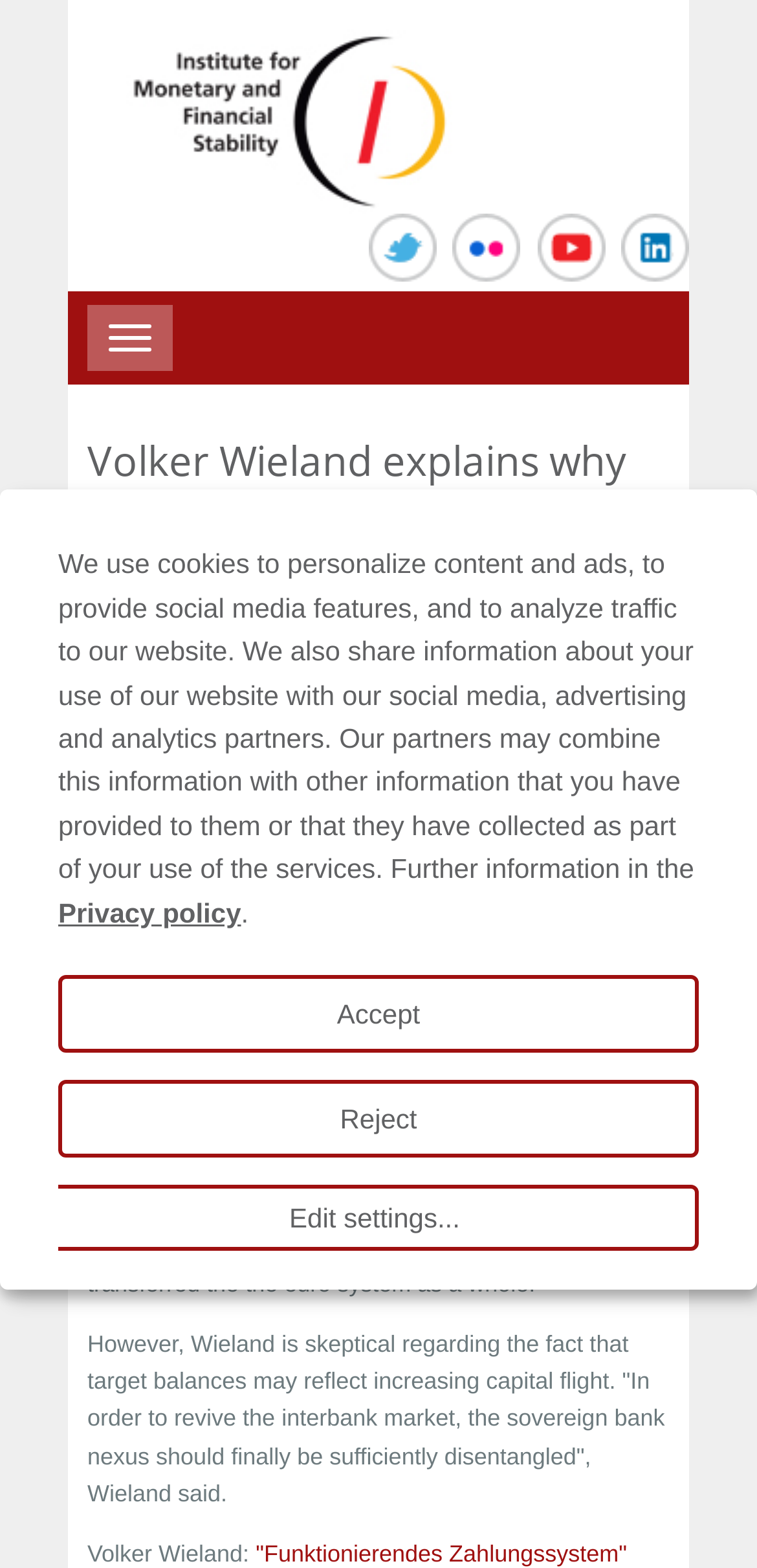Provide the bounding box coordinates for the UI element that is described by this text: "Youtube". The coordinates should be in the form of four float numbers between 0 and 1: [left, top, right, bottom].

[0.709, 0.136, 0.799, 0.18]